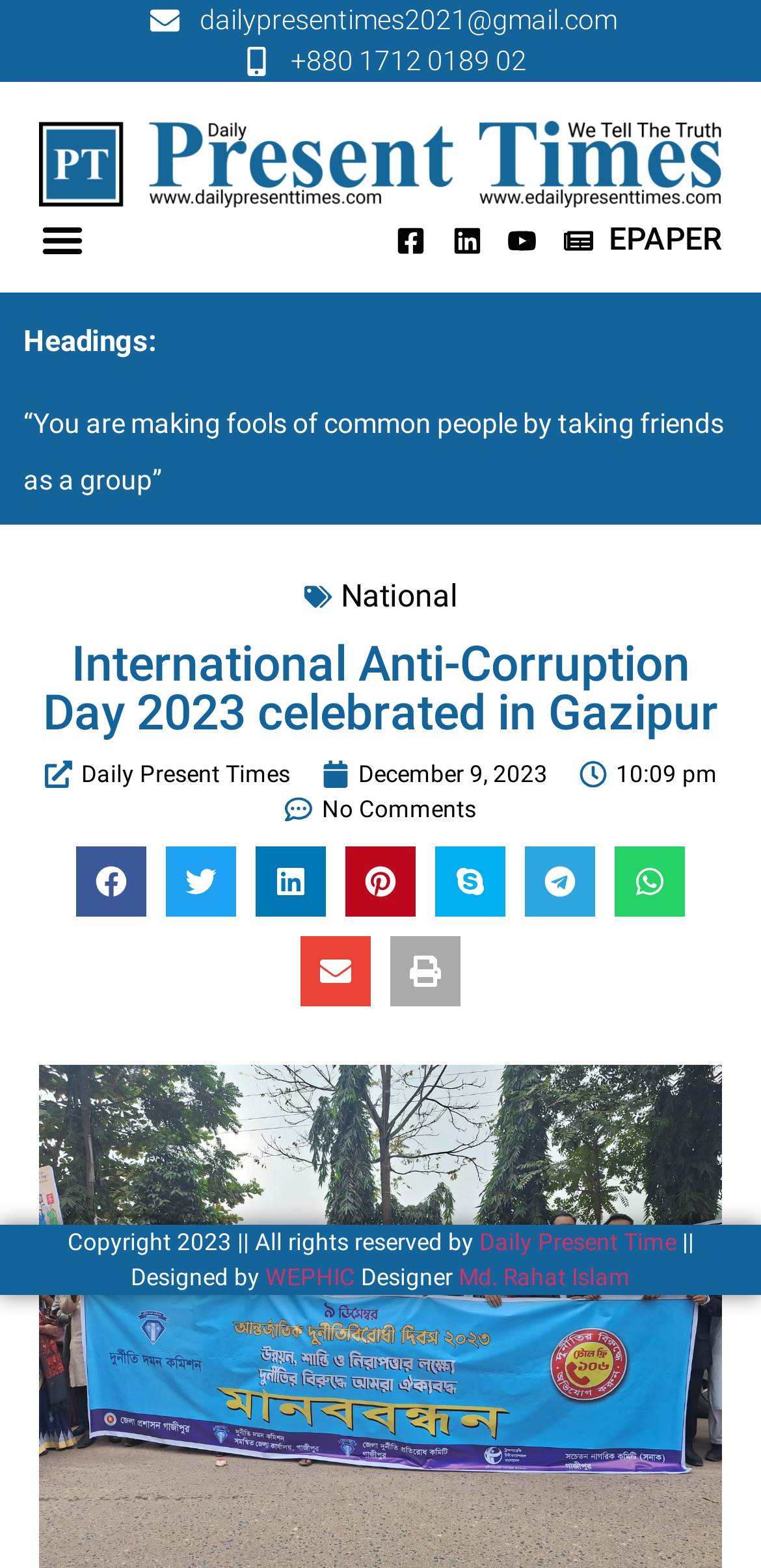Can you show the bounding box coordinates of the region to click on to complete the task described in the instruction: "Share on facebook"?

[0.1, 0.54, 0.192, 0.584]